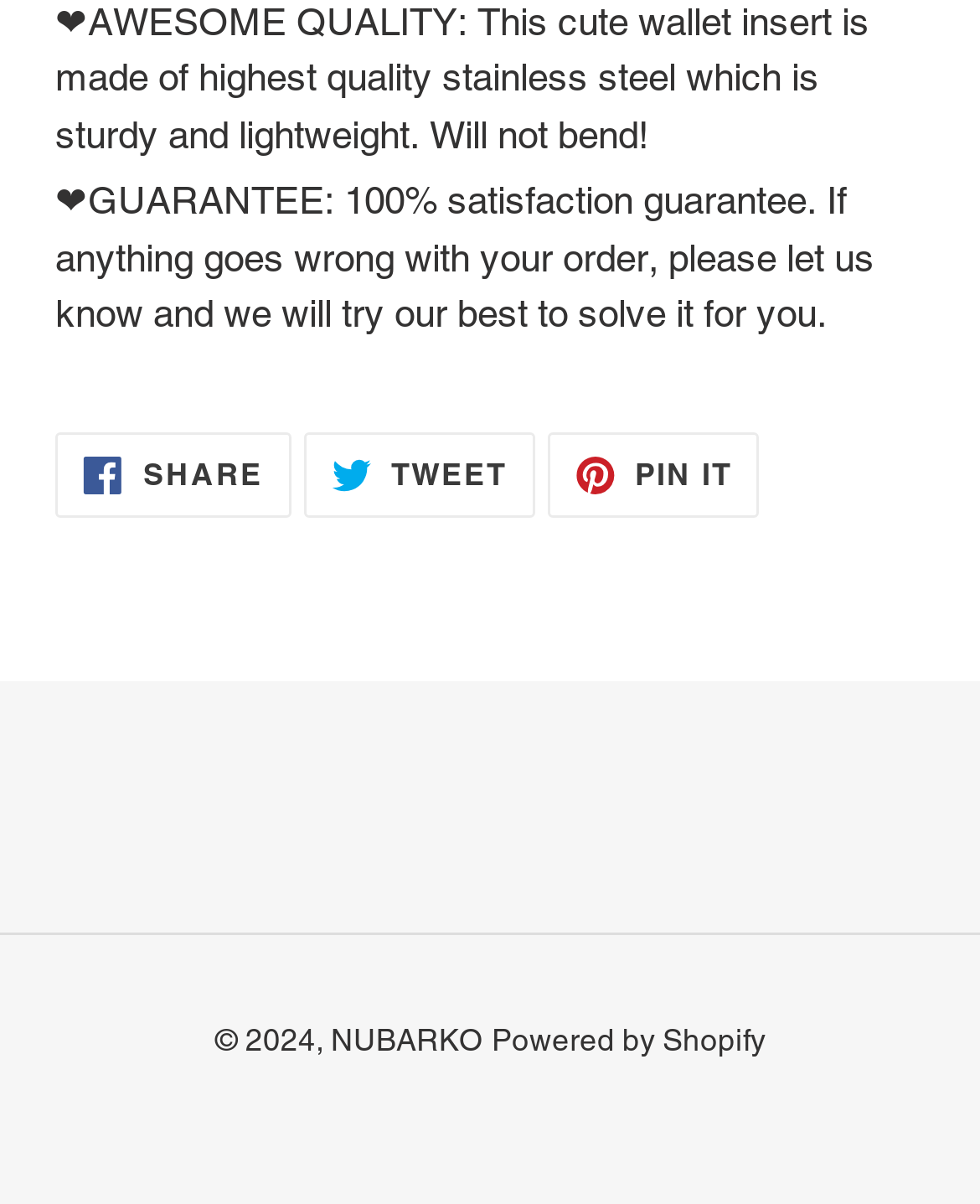What is the name of the website's owner or creator?
Answer the question with a single word or phrase by looking at the picture.

NUBARKO